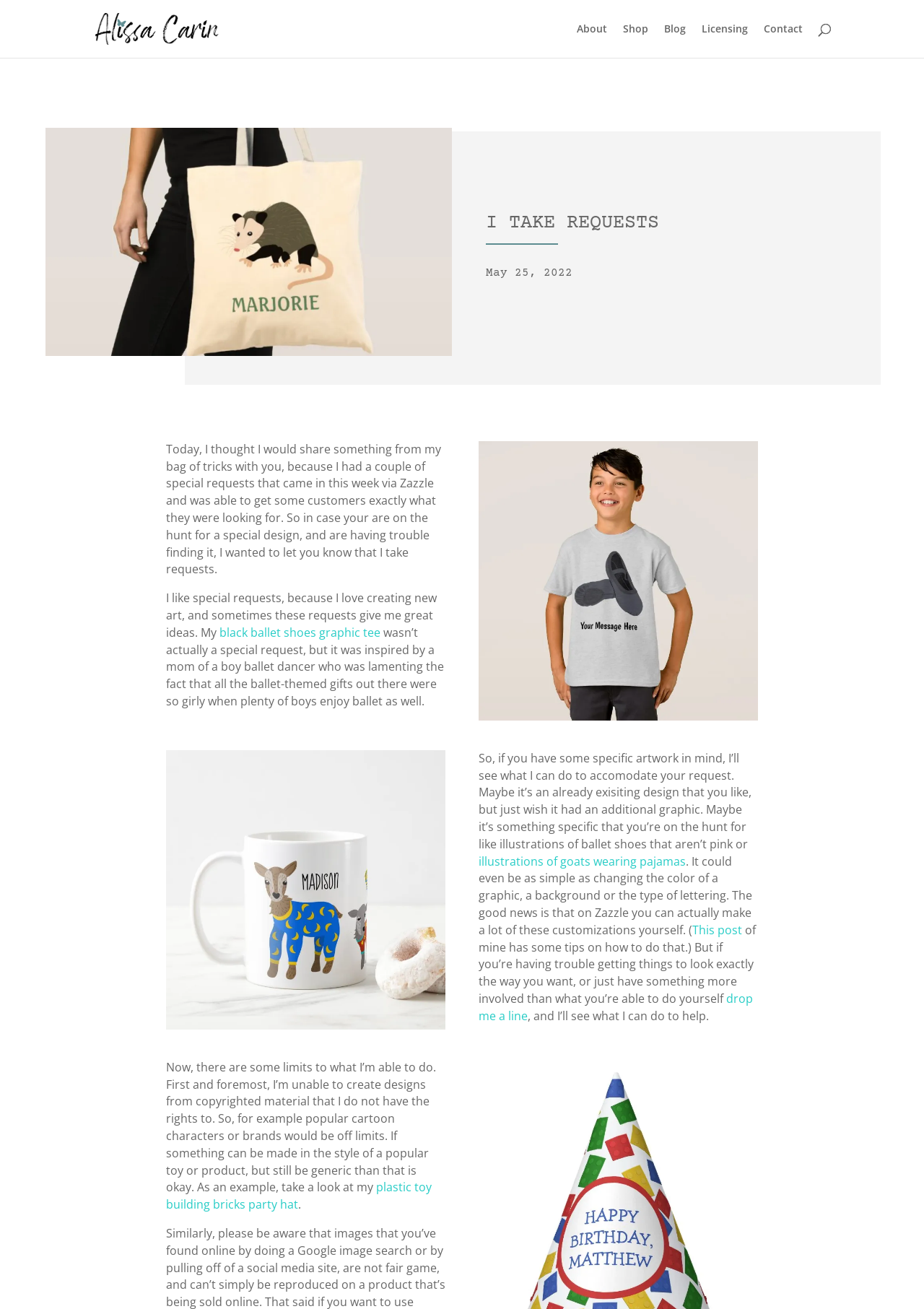What is the author's contact method for special requests?
Provide a one-word or short-phrase answer based on the image.

Drop me a line